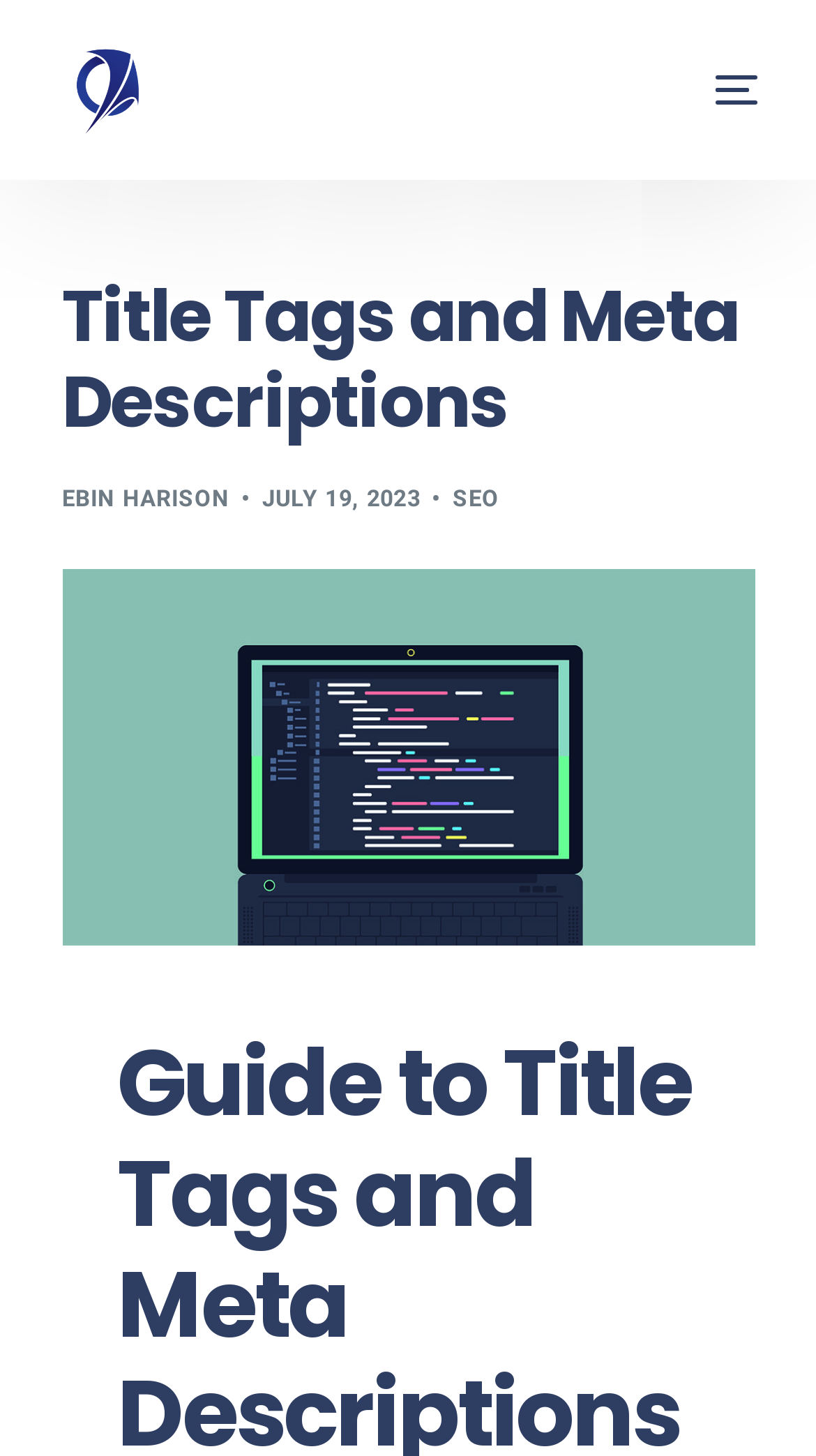Who is the author of the article?
By examining the image, provide a one-word or phrase answer.

EBIN HARISON